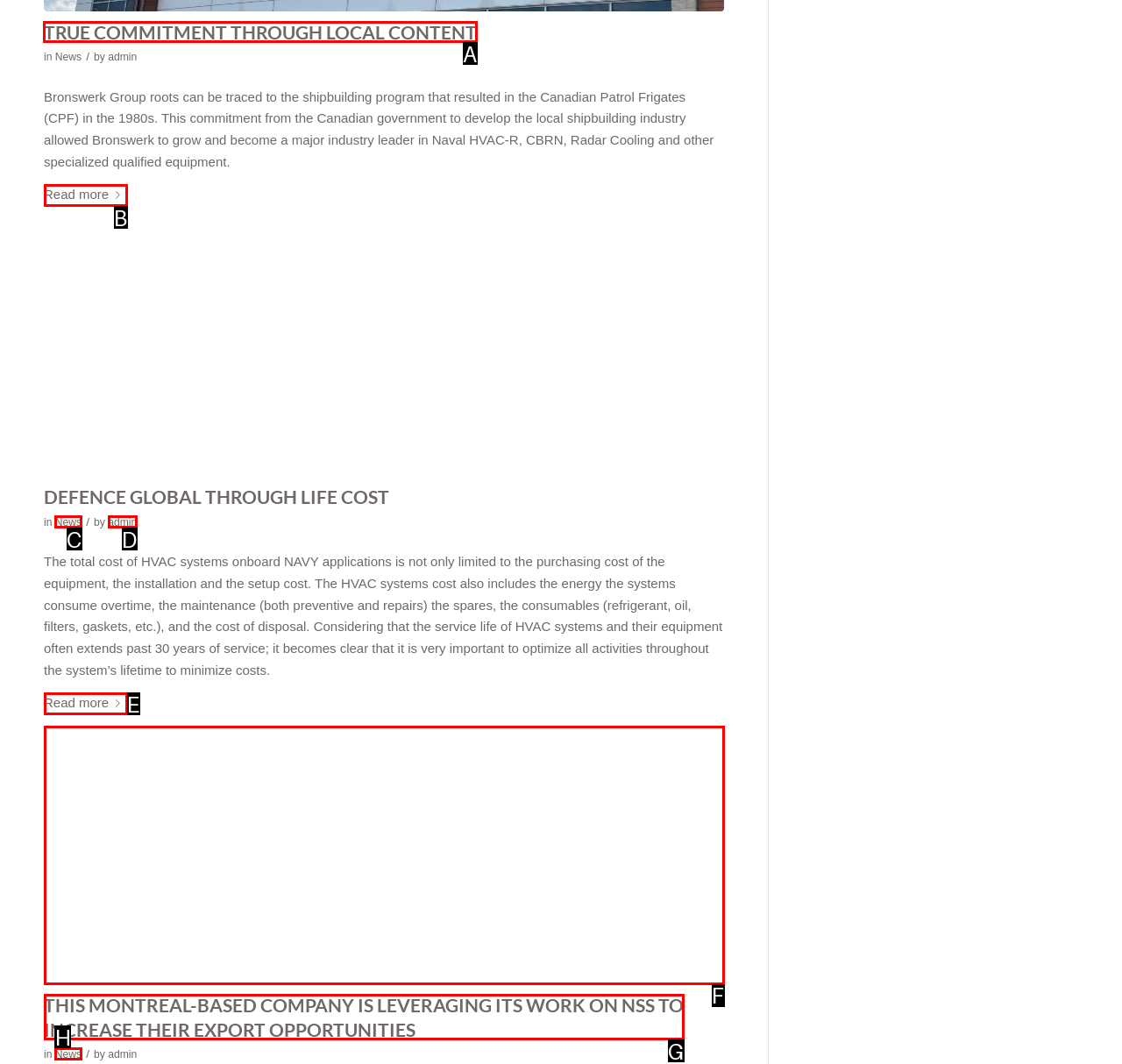Determine the letter of the element I should select to fulfill the following instruction: Click on 'TRUE COMMITMENT THROUGH LOCAL CONTENT'. Just provide the letter.

A